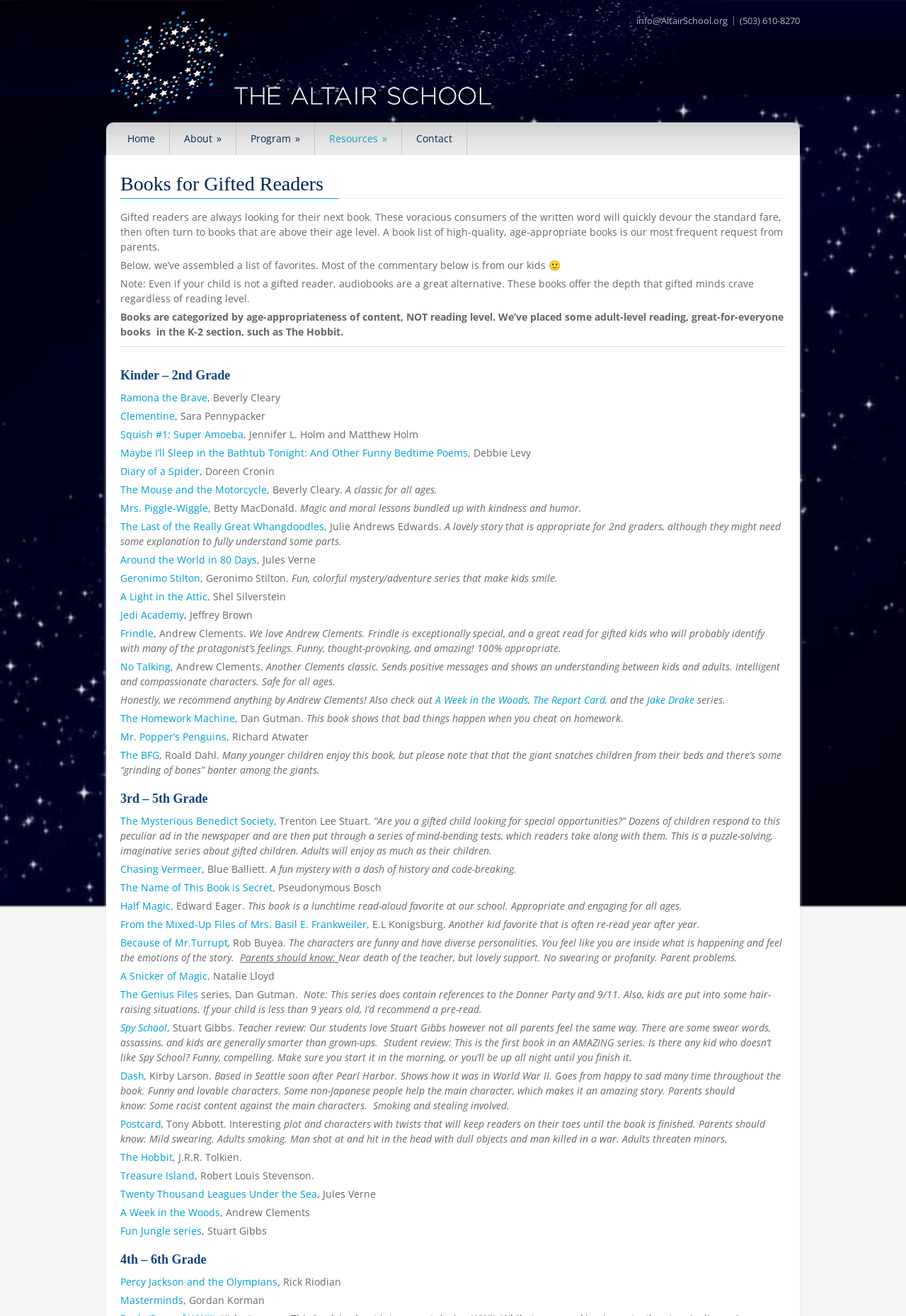Identify and extract the main heading from the webpage.

Books for Gifted Readers